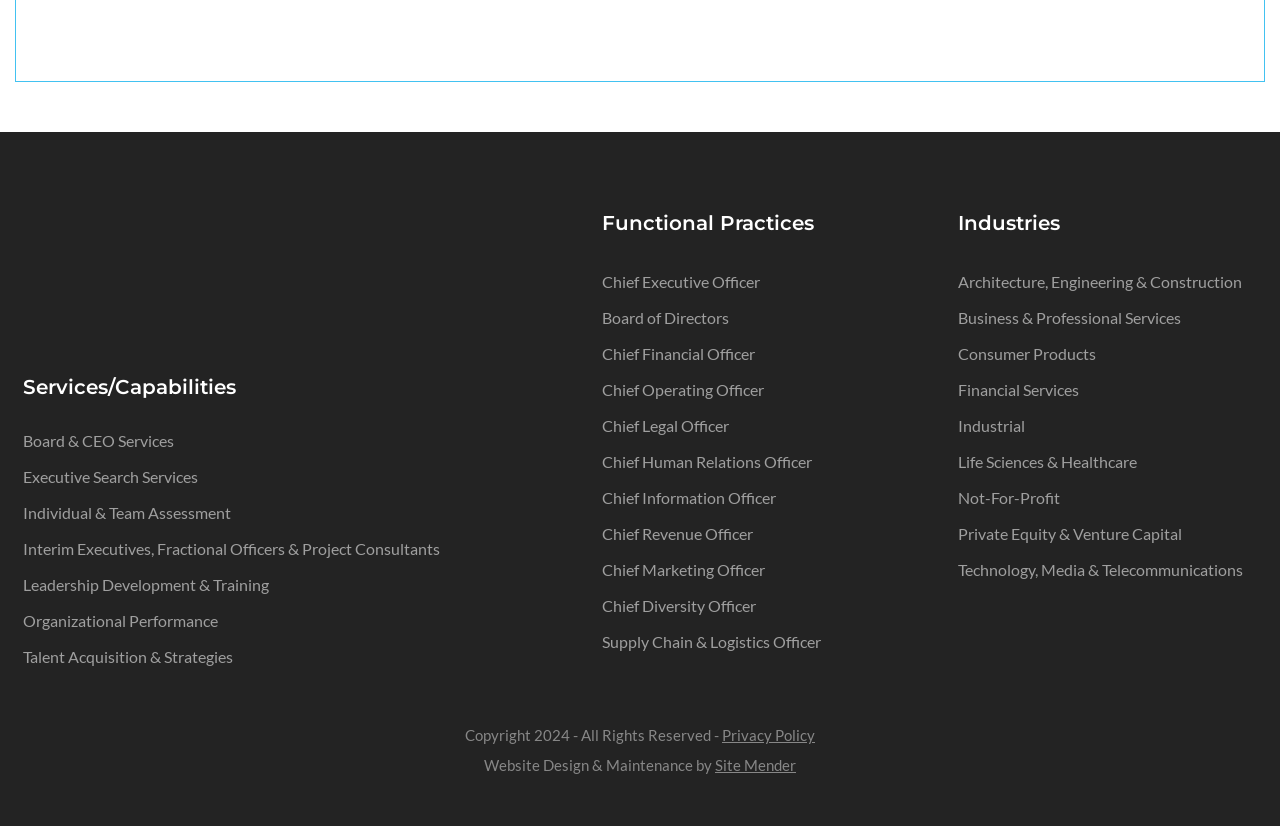Identify the bounding box coordinates for the UI element described as follows: Technology, Media & Telecommunications. Use the format (top-left x, top-left y, bottom-right x, bottom-right y) and ensure all values are floating point numbers between 0 and 1.

[0.748, 0.678, 0.971, 0.701]